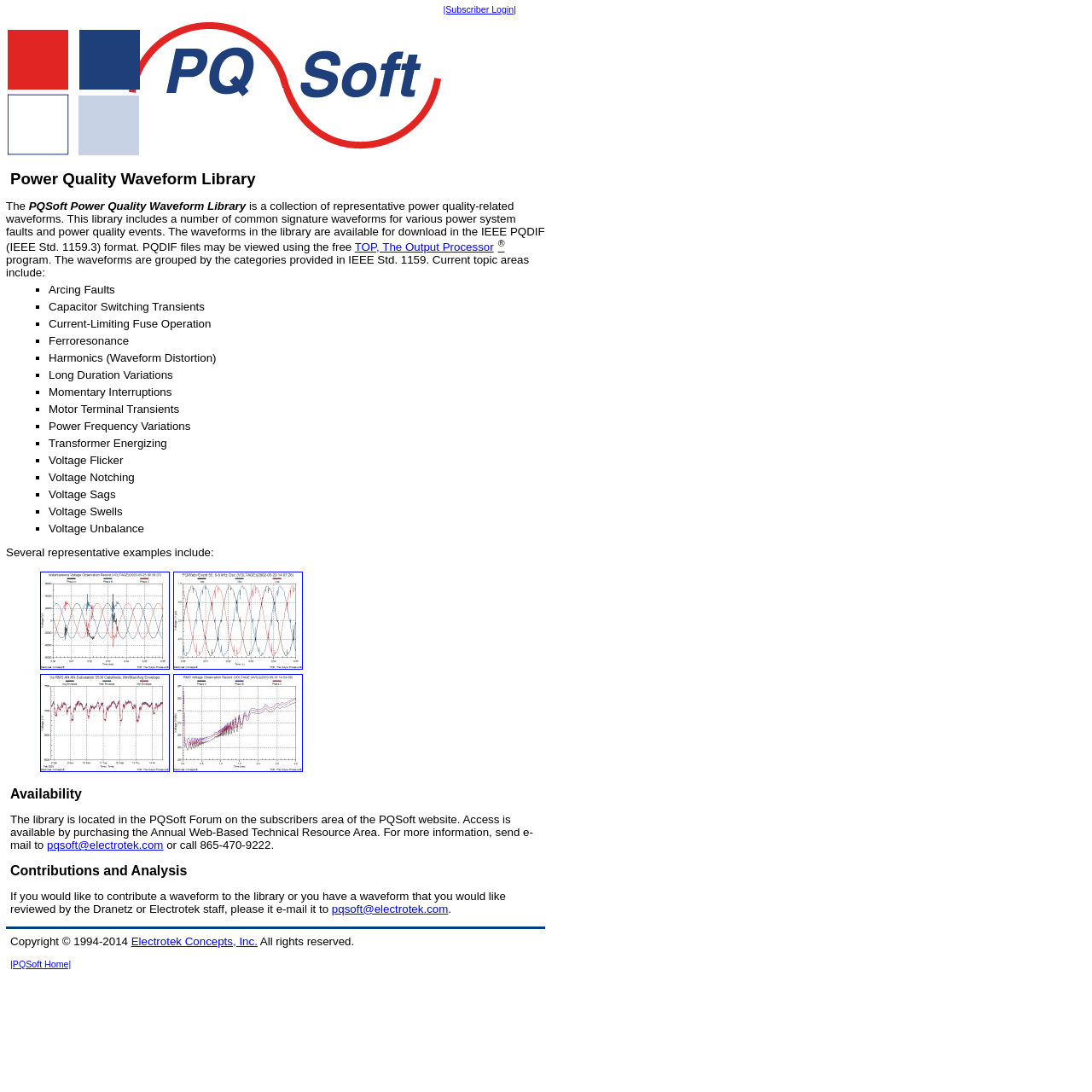Please locate the UI element described by "|PQSoft Home|" and provide its bounding box coordinates.

[0.009, 0.877, 0.065, 0.888]